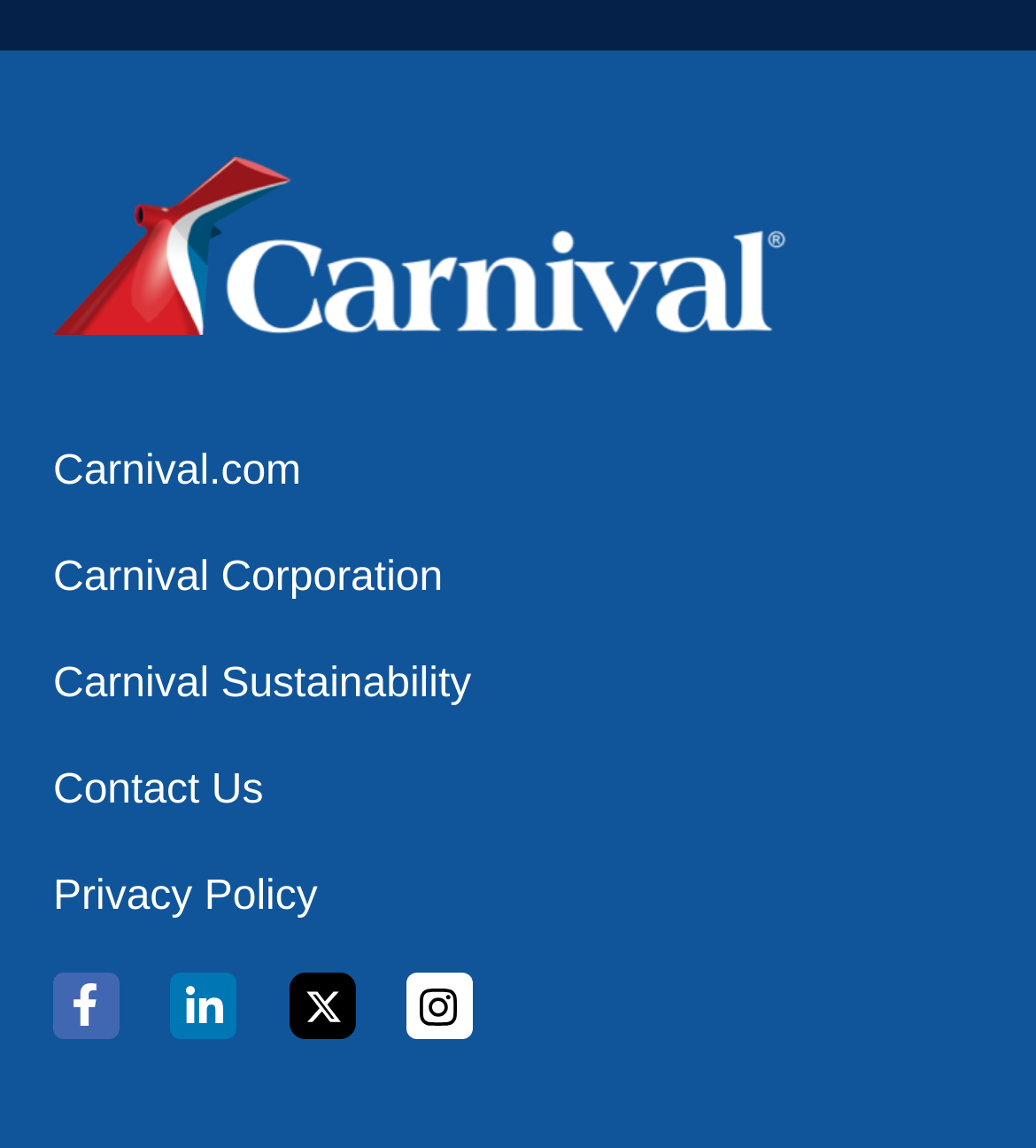Please find and report the bounding box coordinates of the element to click in order to perform the following action: "View the Privacy Policy". The coordinates should be expressed as four float numbers between 0 and 1, in the format [left, top, right, bottom].

[0.051, 0.755, 0.949, 0.81]